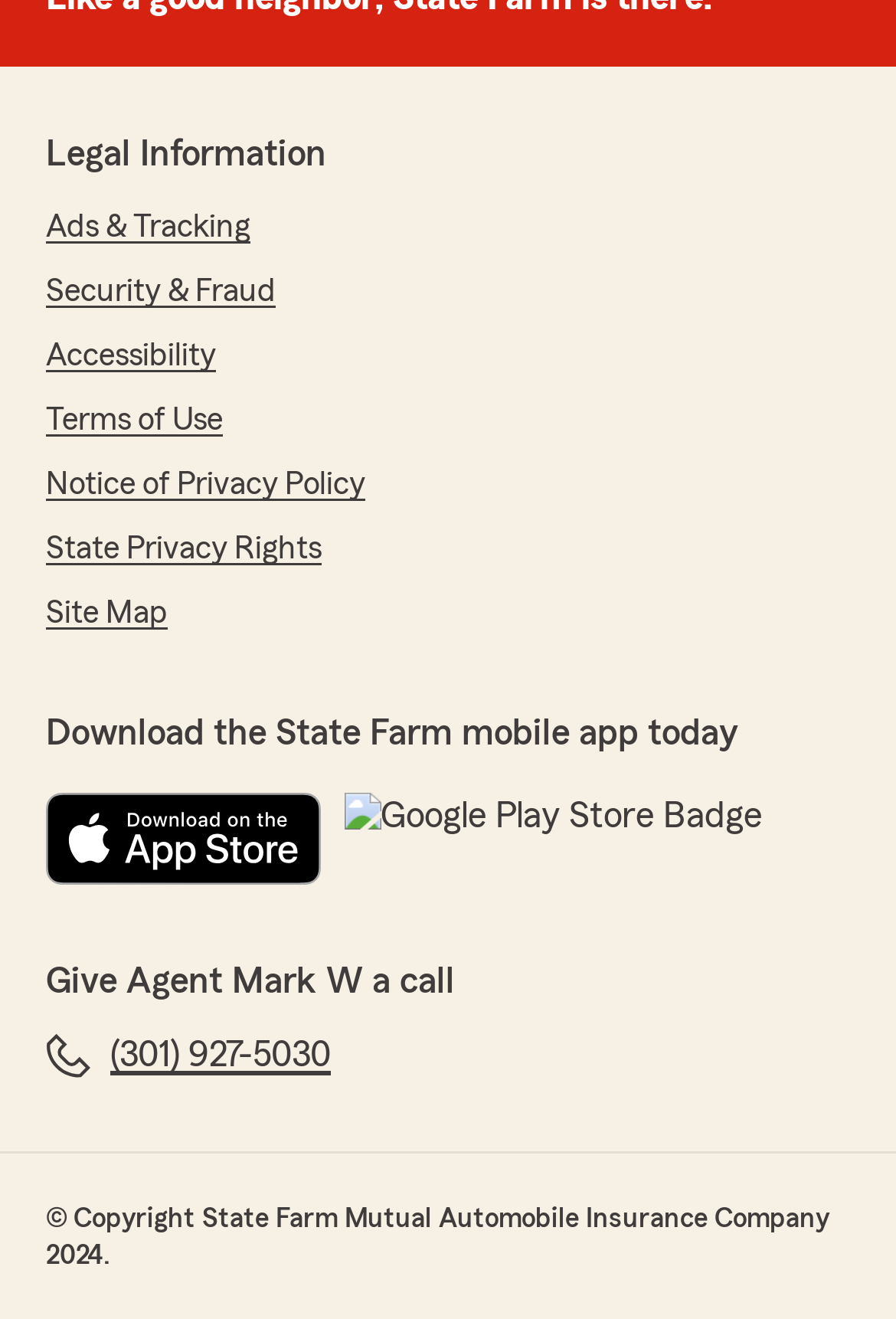Please determine the bounding box coordinates of the clickable area required to carry out the following instruction: "Download on the App Store". The coordinates must be four float numbers between 0 and 1, represented as [left, top, right, bottom].

[0.051, 0.602, 0.358, 0.672]